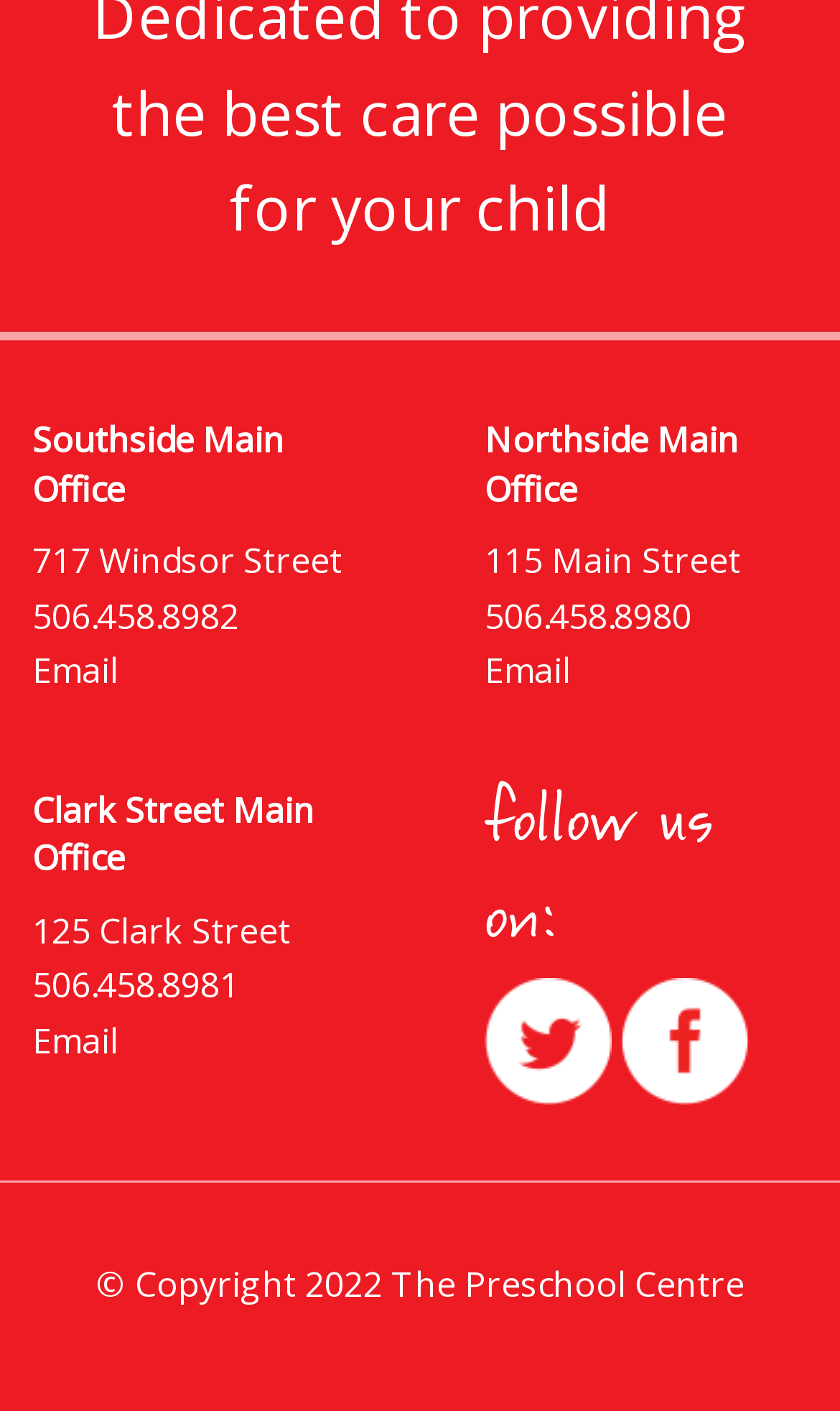Please reply to the following question with a single word or a short phrase:
What is the phone number of the Northside Main Office?

506.458.8980